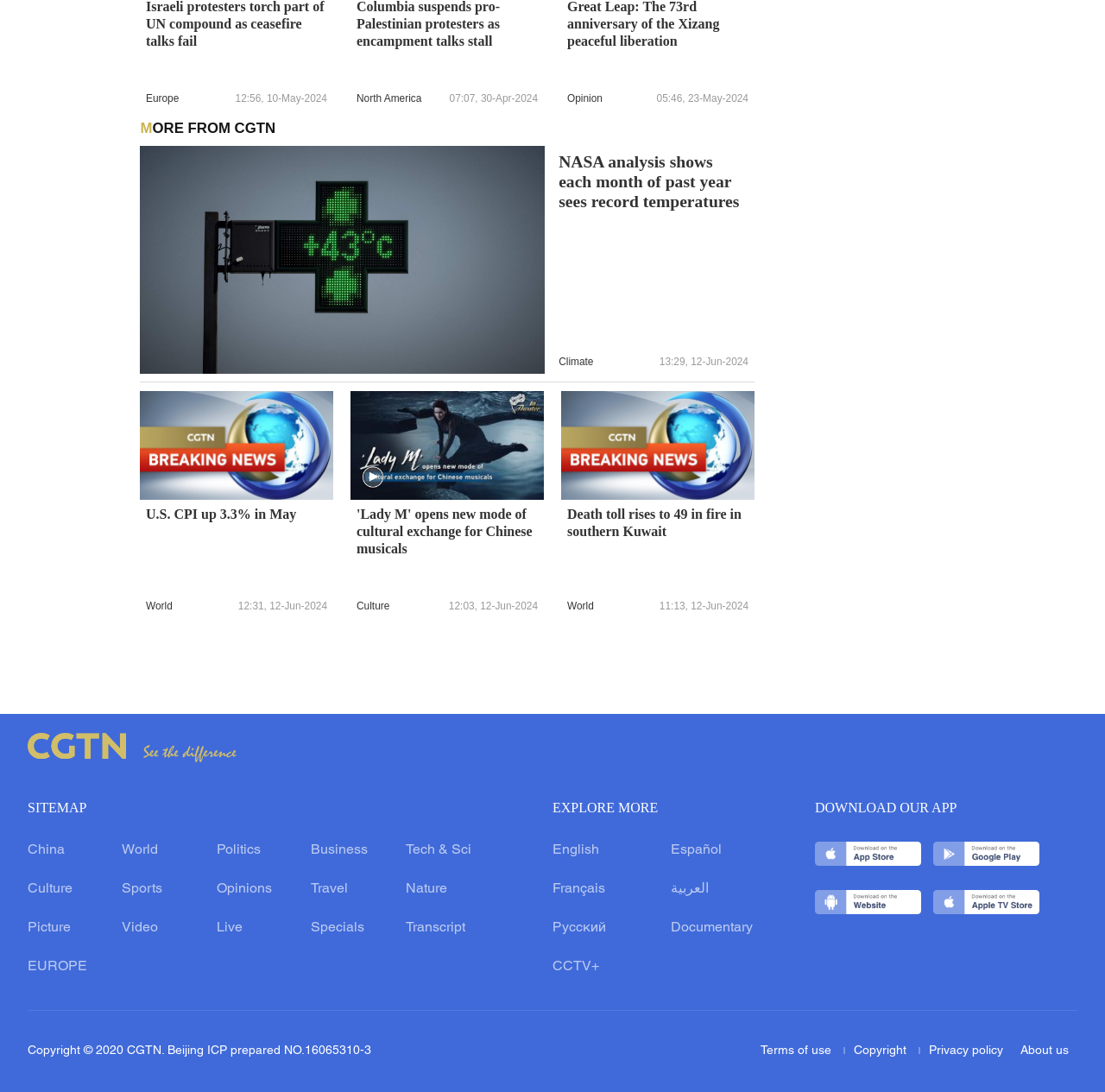Determine the bounding box coordinates of the clickable region to execute the instruction: "See all recent posts". The coordinates should be four float numbers between 0 and 1, denoted as [left, top, right, bottom].

None